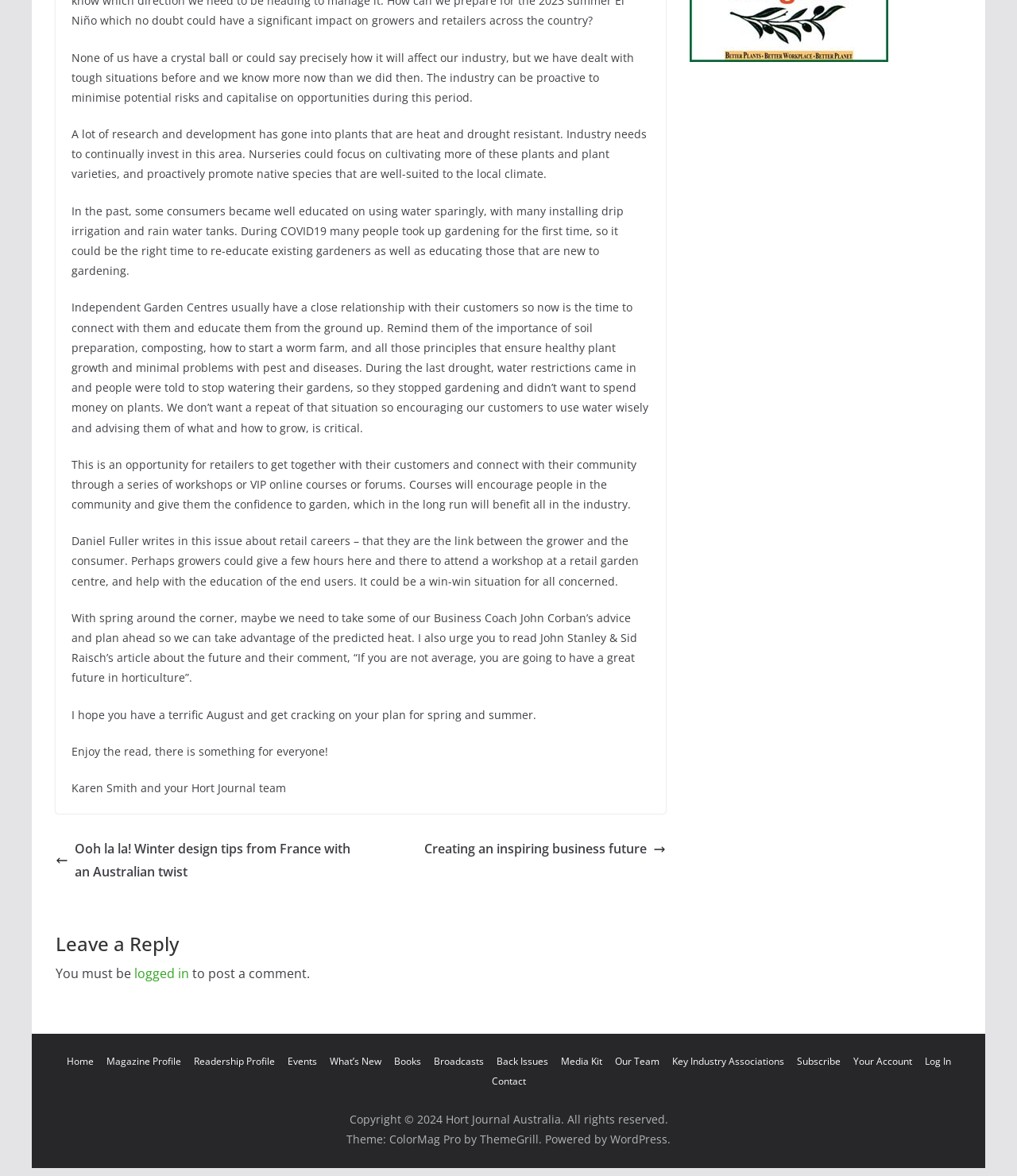Please specify the bounding box coordinates of the clickable section necessary to execute the following command: "Click on the 'Creating an inspiring business future' link".

[0.417, 0.712, 0.655, 0.732]